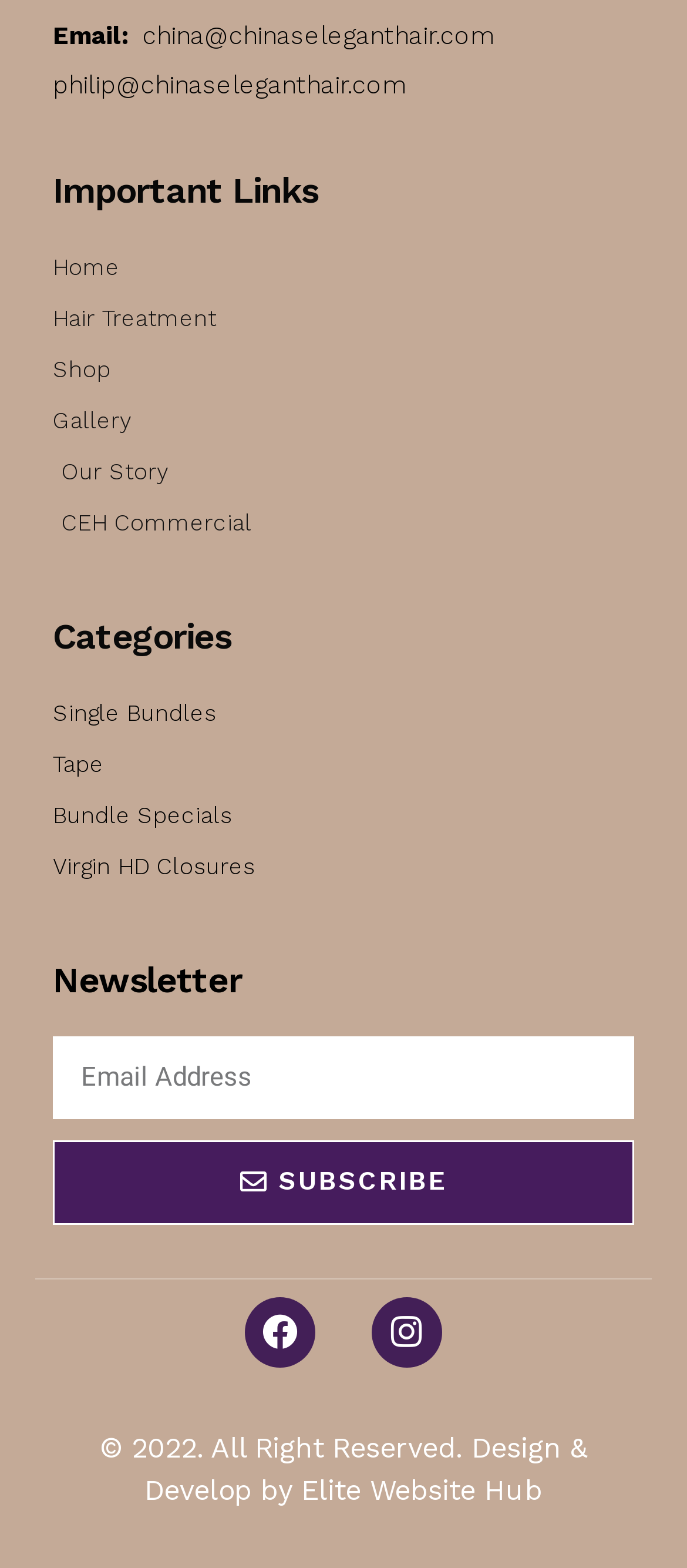Determine the bounding box coordinates of the clickable region to execute the instruction: "Follow on Facebook". The coordinates should be four float numbers between 0 and 1, denoted as [left, top, right, bottom].

[0.356, 0.827, 0.459, 0.872]